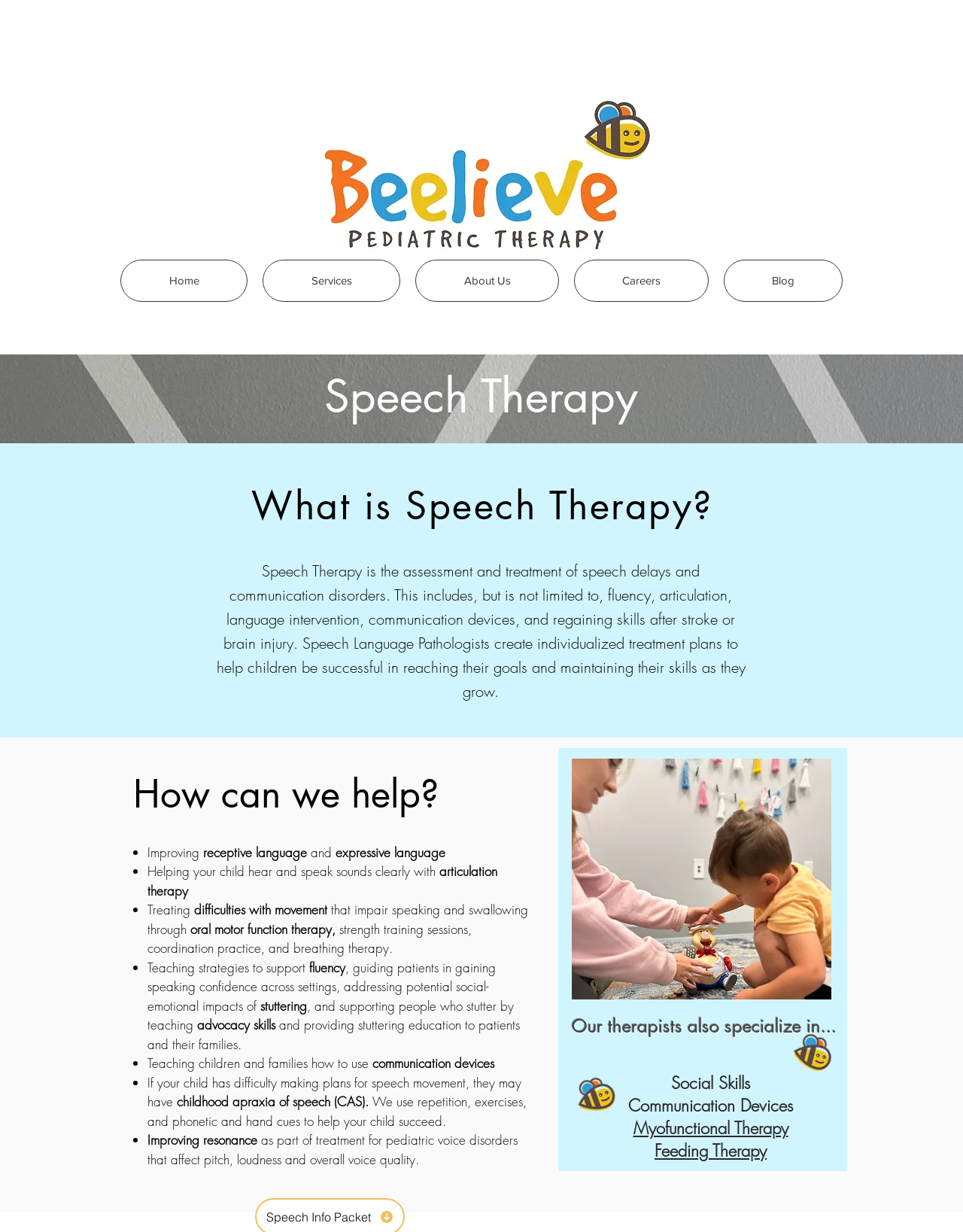Identify the bounding box of the UI element that matches this description: "Blog".

[0.752, 0.211, 0.875, 0.245]